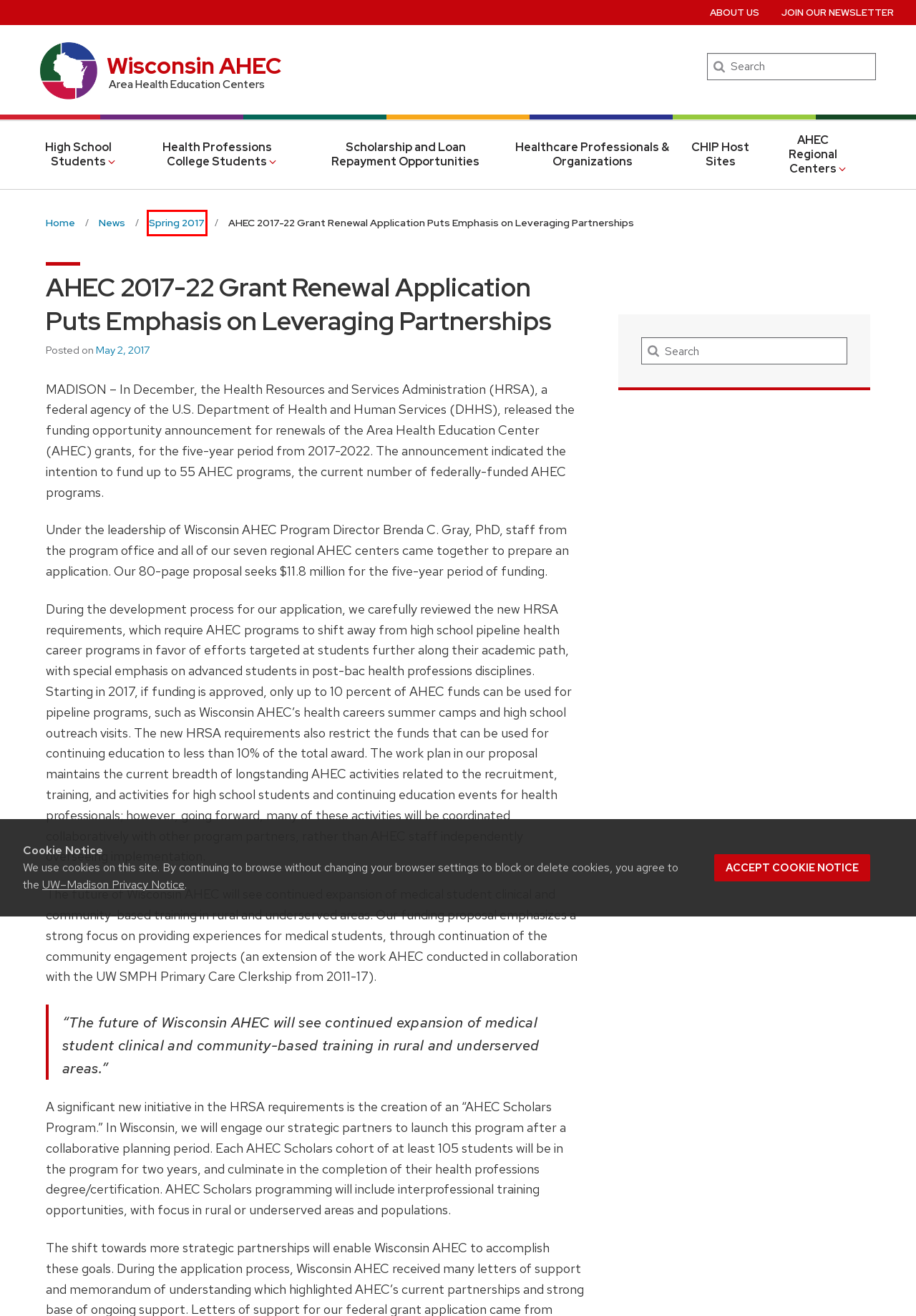You are provided with a screenshot of a webpage containing a red rectangle bounding box. Identify the webpage description that best matches the new webpage after the element in the bounding box is clicked. Here are the potential descriptions:
A. Opportunities for High School Students – Wisconsin AHEC – UW–Madison
B. Spring 2017 – Wisconsin AHEC – UW–Madison
C. About Us – Wisconsin AHEC – UW–Madison
D. CHIP Host Sites – Wisconsin AHEC – UW–Madison
E. Wisconsin AHEC – Area Health Education Centers – UW–Madison
F. Healthcare Professionals & Organizations – Wisconsin AHEC – UW–Madison
G. Scholarship and Loan Repayment Opportunities – Wisconsin AHEC – UW–Madison
H. News – Wisconsin AHEC – UW–Madison

B